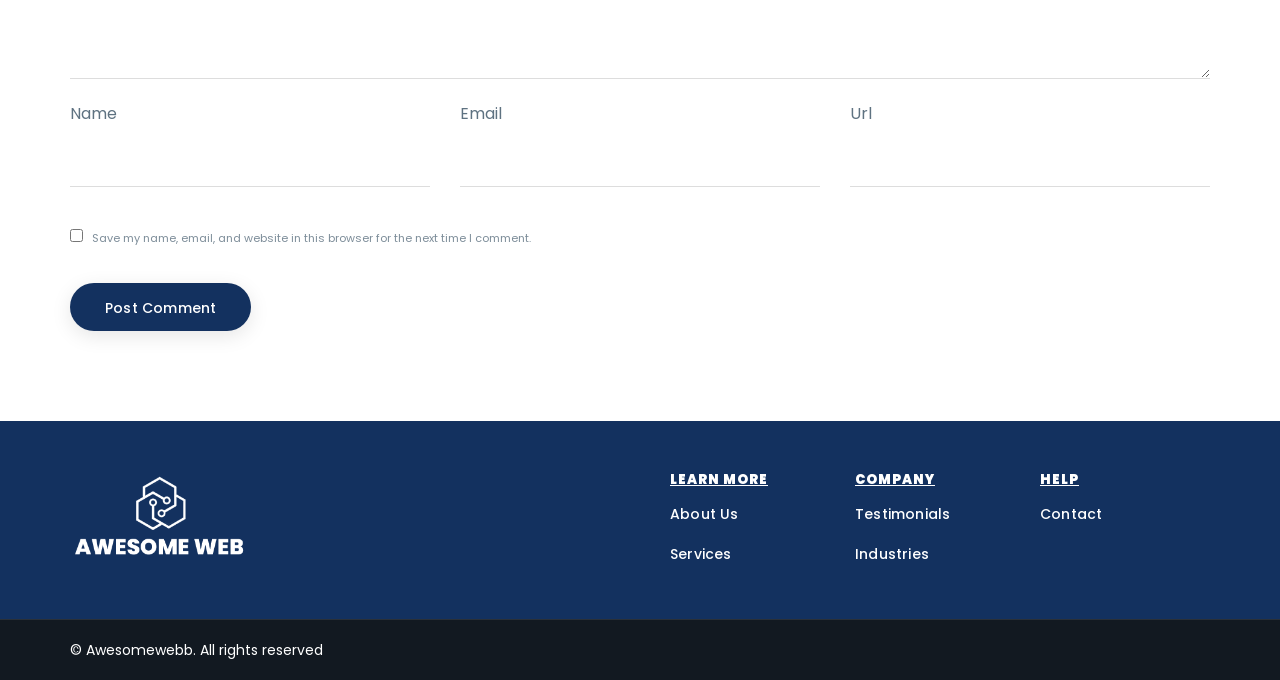Locate the bounding box coordinates of the element's region that should be clicked to carry out the following instruction: "Enter your name". The coordinates need to be four float numbers between 0 and 1, i.e., [left, top, right, bottom].

[0.055, 0.009, 0.945, 0.116]